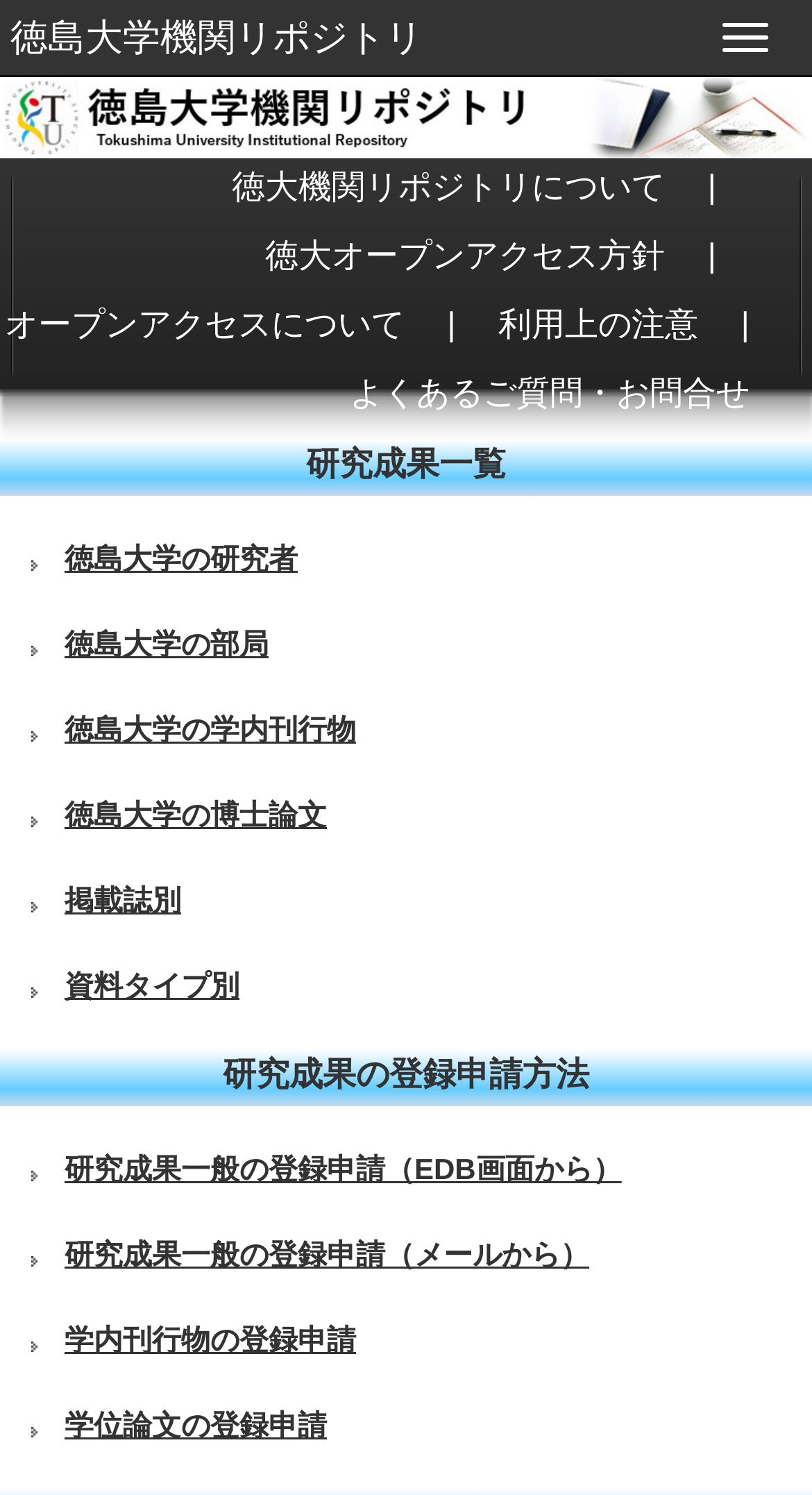What is the purpose of the webpage?
Make sure to answer the question with a detailed and comprehensive explanation.

I inferred the purpose of the webpage by looking at the links and text. The presence of links like '研究成果一覧', '徳島大学の研究者', and '研究成果の登録申請方法' suggest that the webpage is a research repository.